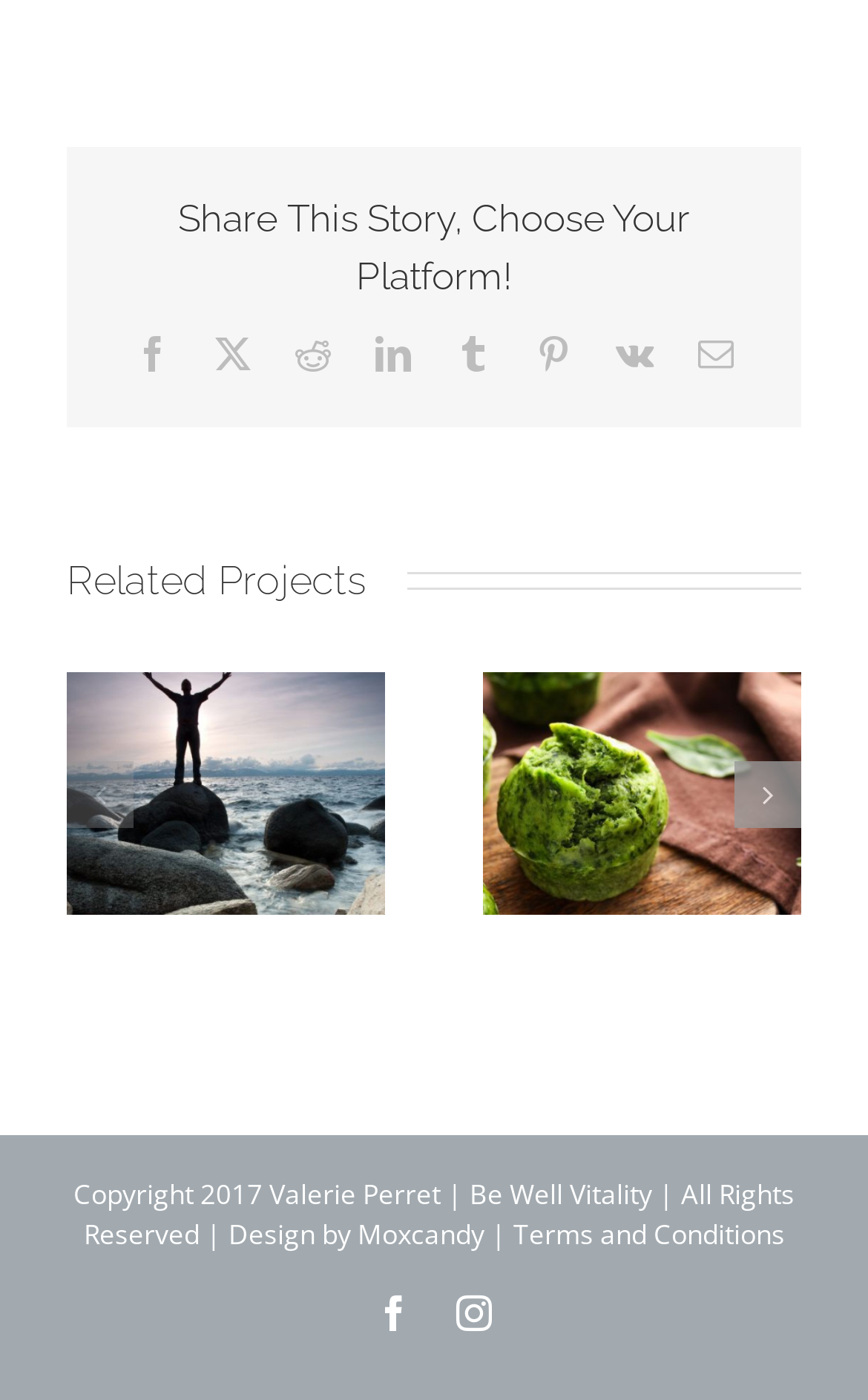How many links are available in the footer section?
Give a one-word or short-phrase answer derived from the screenshot.

3